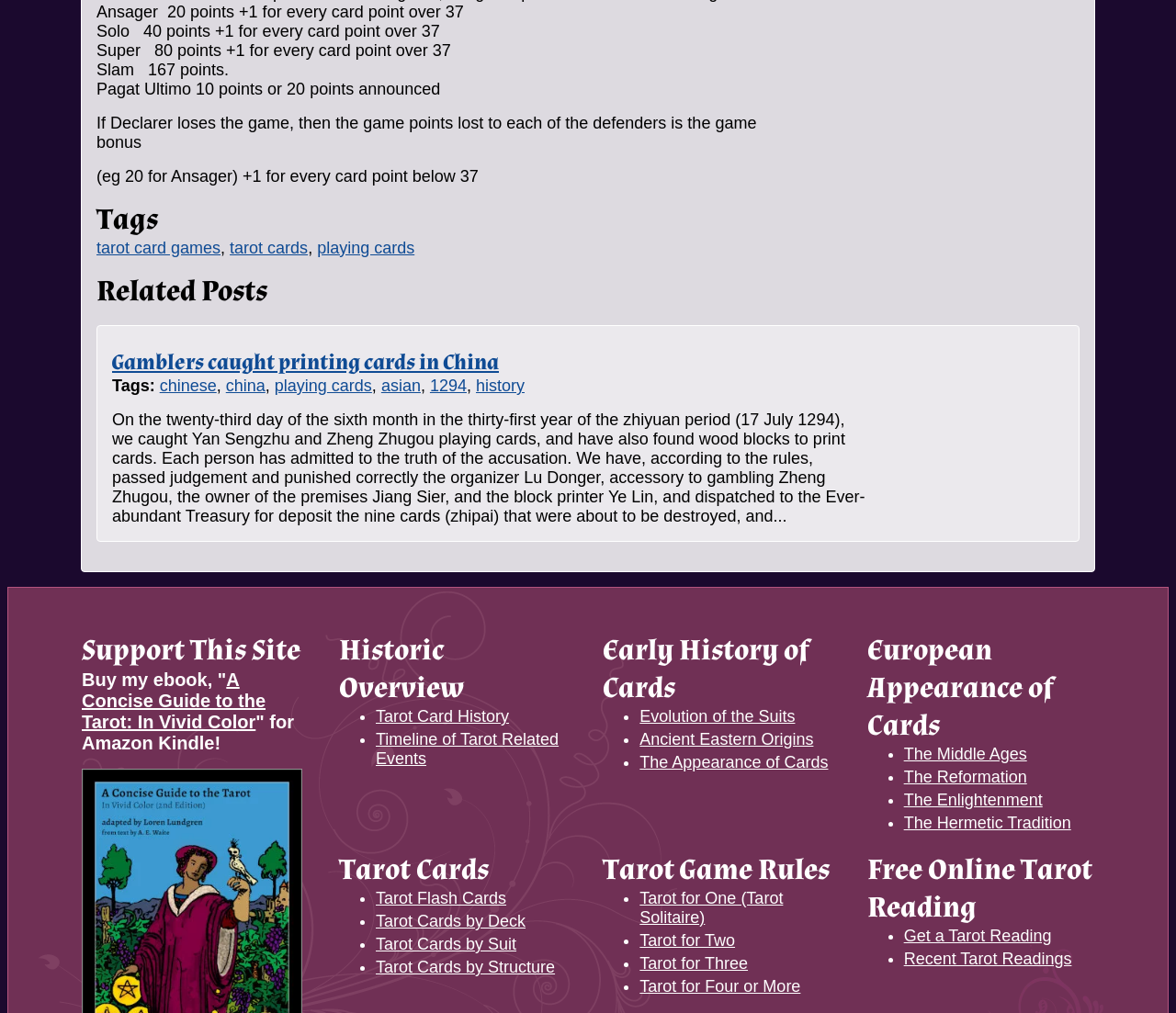Identify the bounding box coordinates of the region that needs to be clicked to carry out this instruction: "Buy the ebook 'A Concise Guide to the Tarot: In Vivid Color'". Provide these coordinates as four float numbers ranging from 0 to 1, i.e., [left, top, right, bottom].

[0.07, 0.661, 0.226, 0.723]